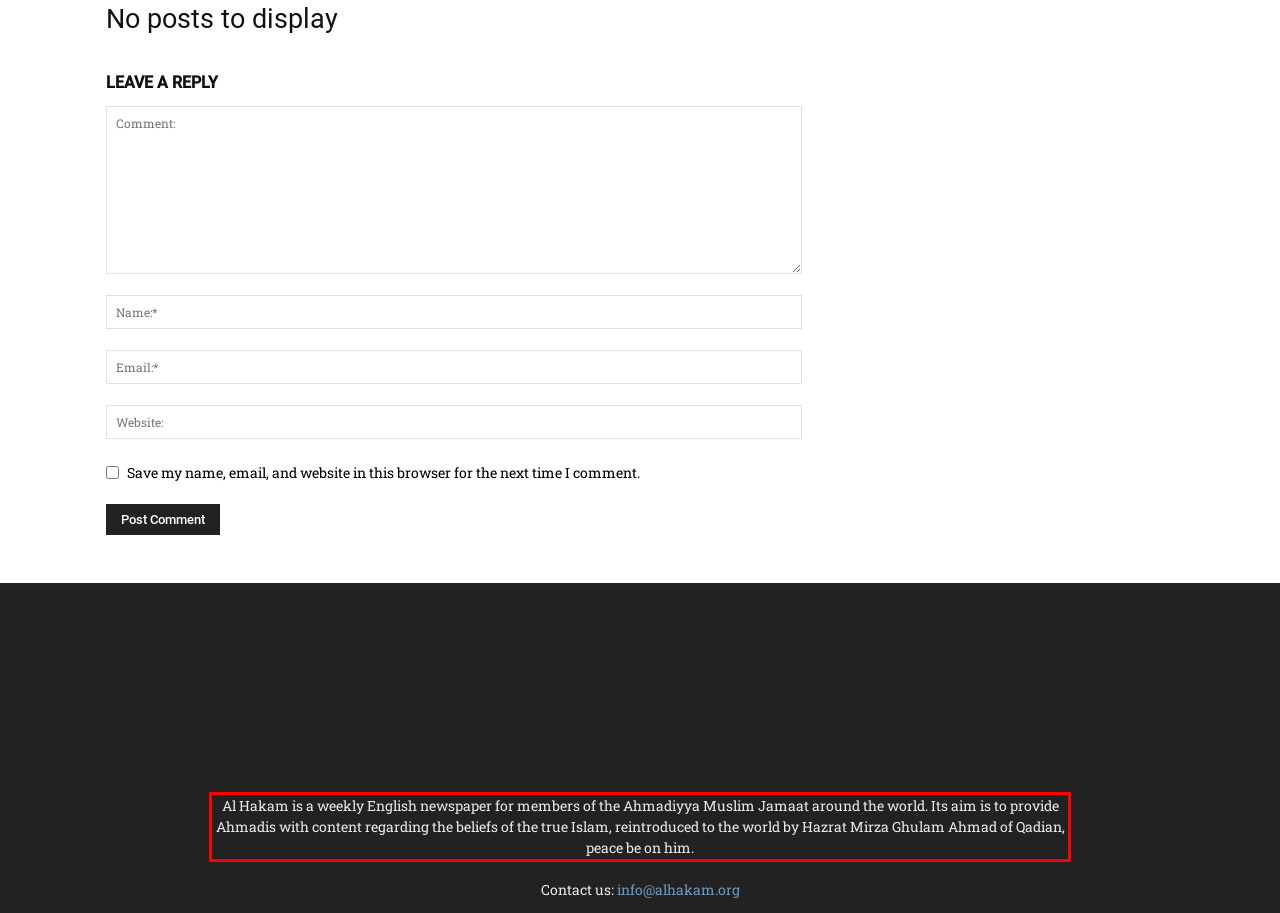You are provided with a screenshot of a webpage that includes a red bounding box. Extract and generate the text content found within the red bounding box.

Al Hakam is a weekly English newspaper for members of the Ahmadiyya Muslim Jamaat around the world. Its aim is to provide Ahmadis with content regarding the beliefs of the true Islam, reintroduced to the world by Hazrat Mirza Ghulam Ahmad of Qadian, peace be on him.